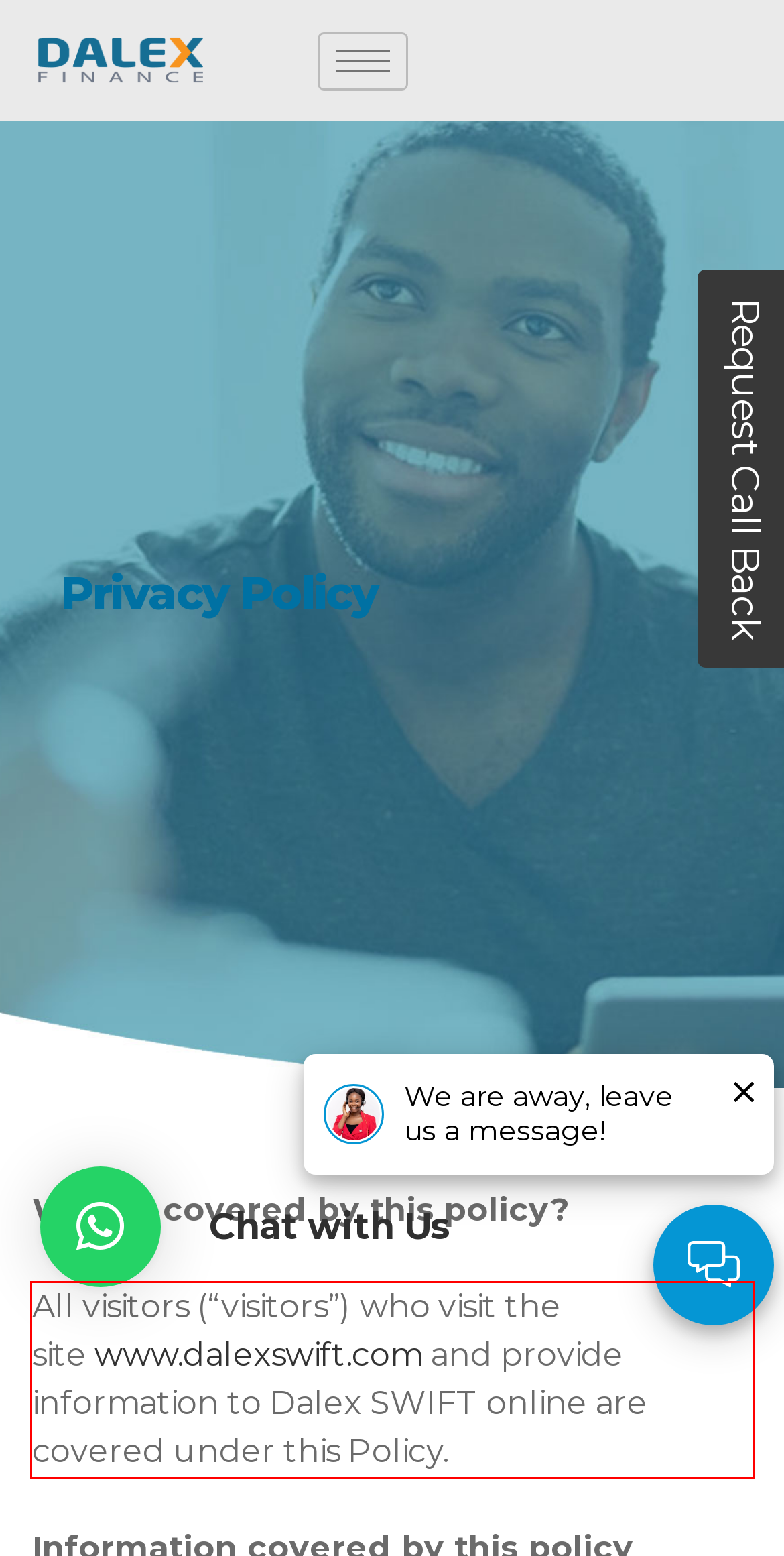Given a screenshot of a webpage with a red bounding box, extract the text content from the UI element inside the red bounding box.

All visitors (“visitors”) who visit the site www.dalexswift.com and provide information to Dalex SWIFT online are covered under this Policy.